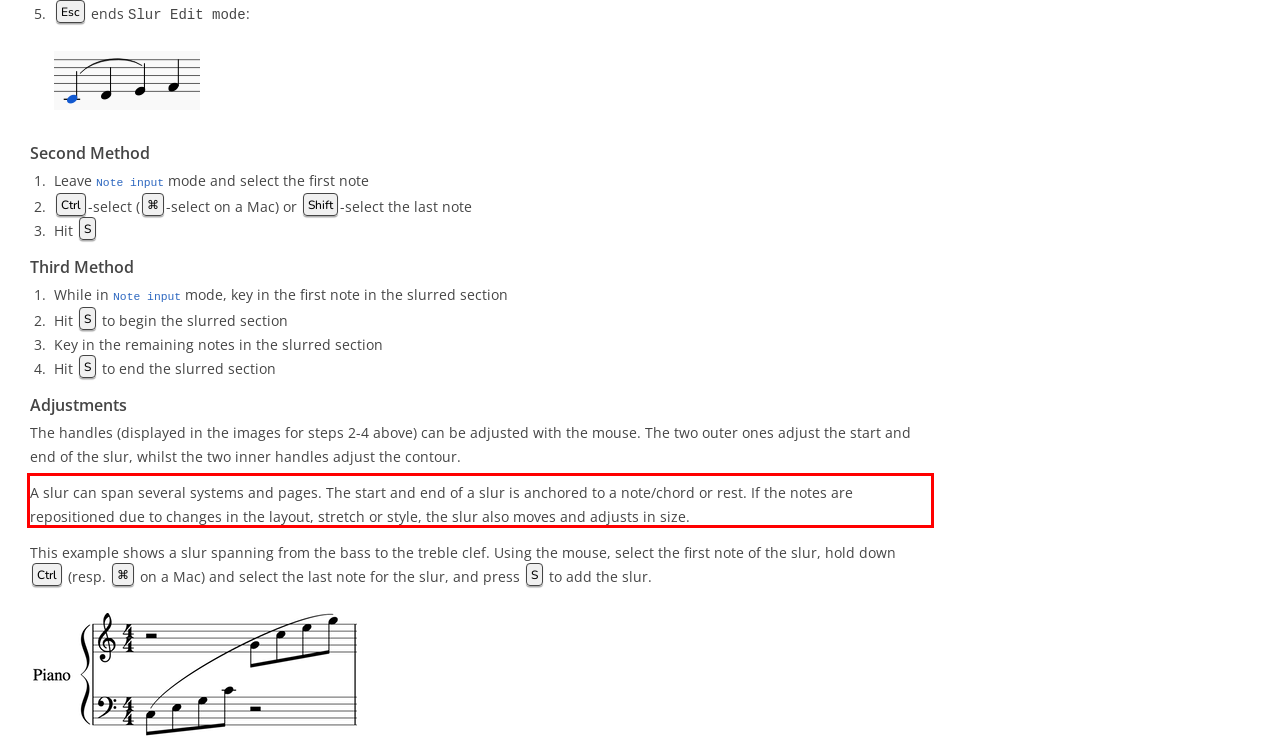Your task is to recognize and extract the text content from the UI element enclosed in the red bounding box on the webpage screenshot.

A slur can span several systems and pages. The start and end of a slur is anchored to a note/chord or rest. If the notes are repositioned due to changes in the layout, stretch or style, the slur also moves and adjusts in size.